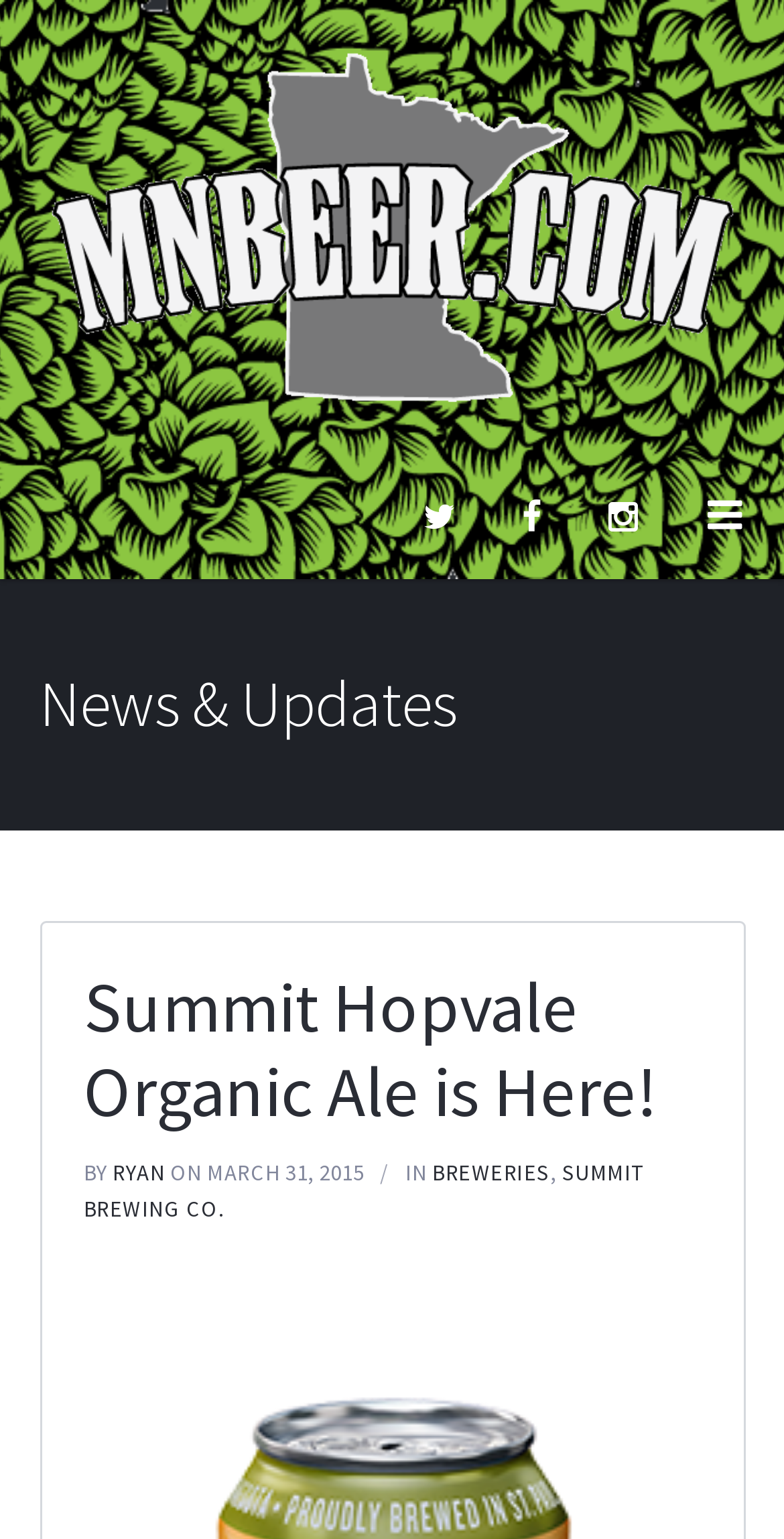Determine the bounding box coordinates of the UI element that matches the following description: "breweries". The coordinates should be four float numbers between 0 and 1 in the format [left, top, right, bottom].

[0.551, 0.753, 0.701, 0.771]